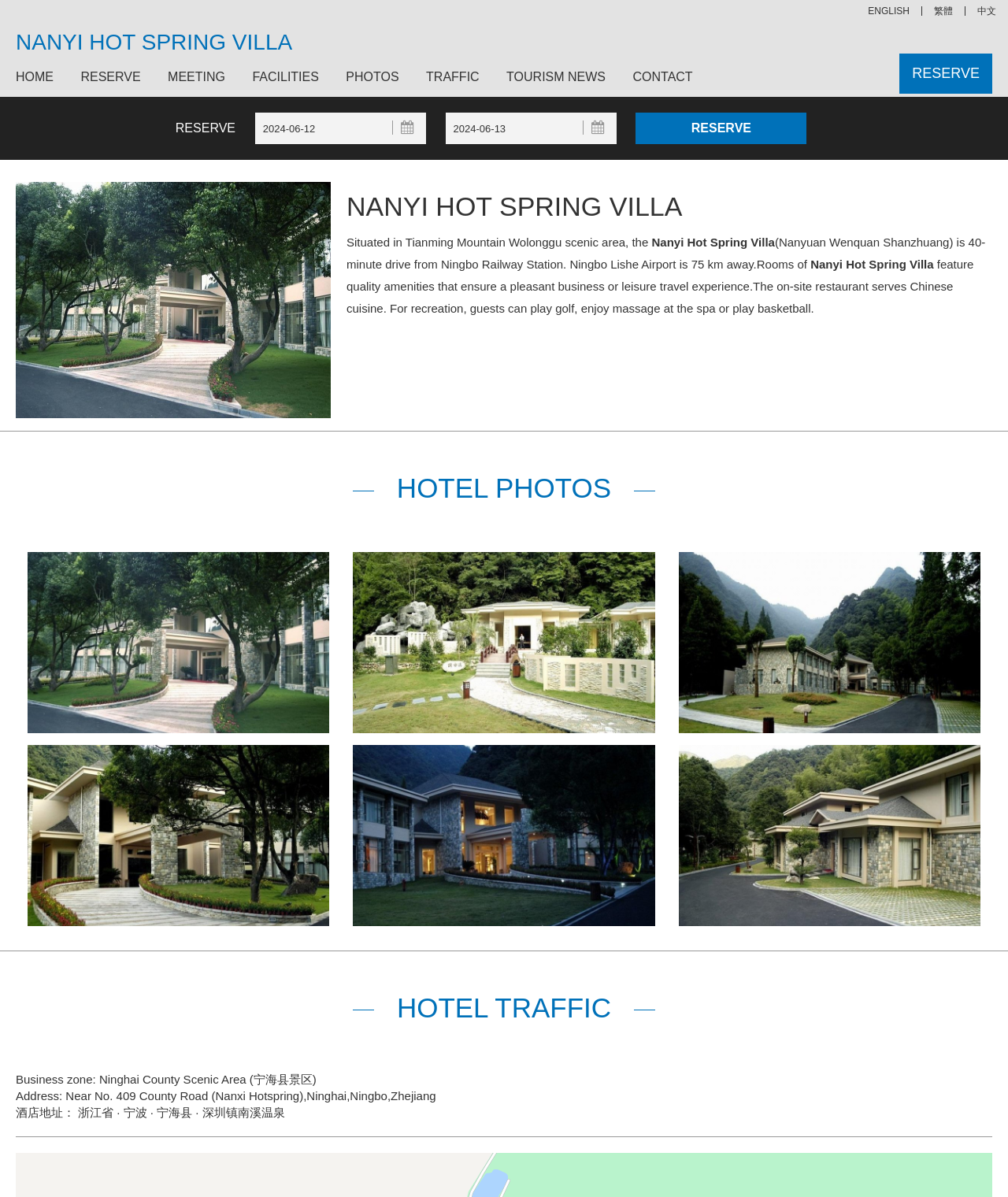Determine the bounding box coordinates for the clickable element to execute this instruction: "Go to HOME page". Provide the coordinates as four float numbers between 0 and 1, i.e., [left, top, right, bottom].

None